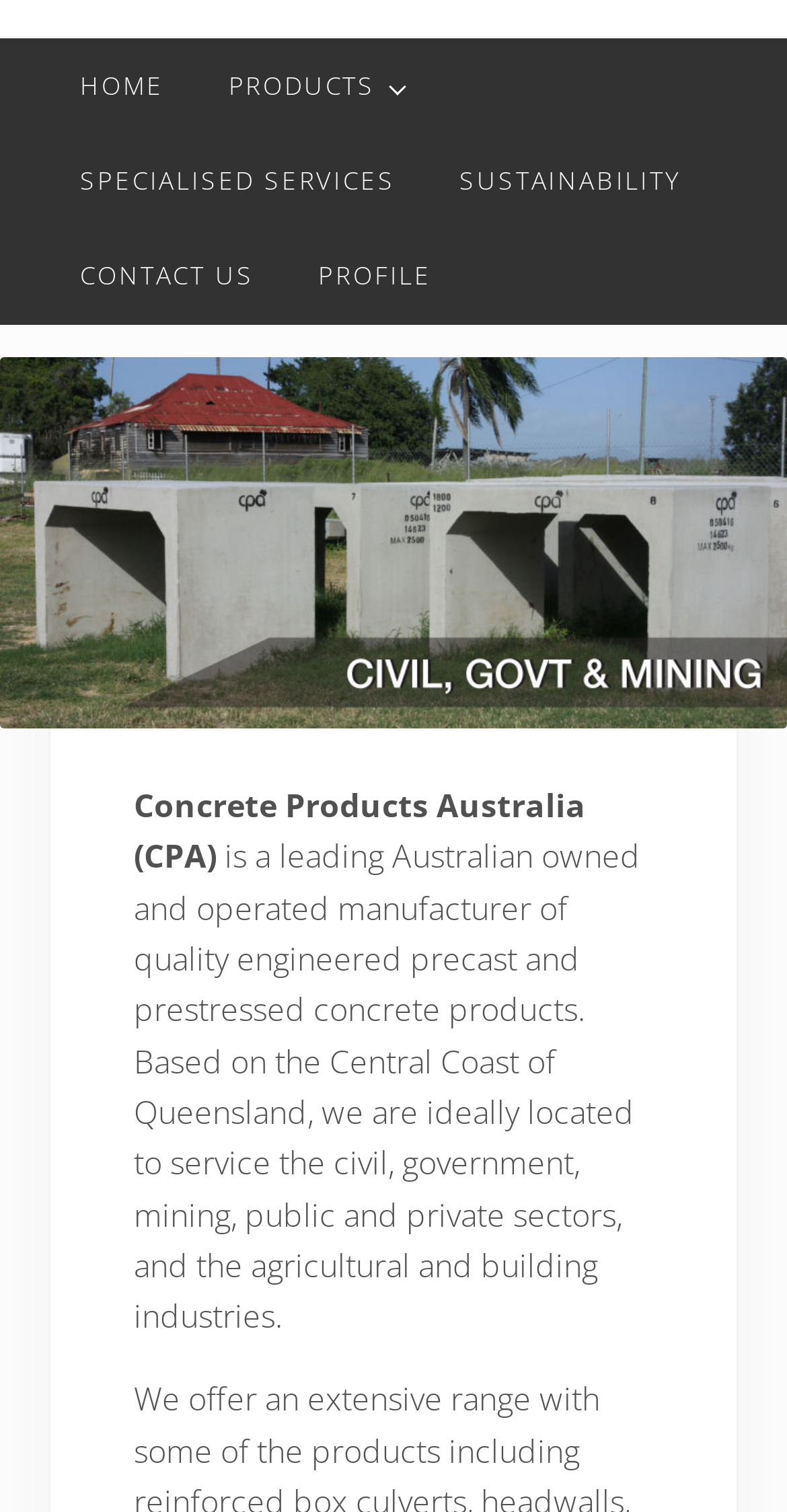Locate and provide the bounding box coordinates for the HTML element that matches this description: "Specialised Services".

[0.061, 0.088, 0.543, 0.151]